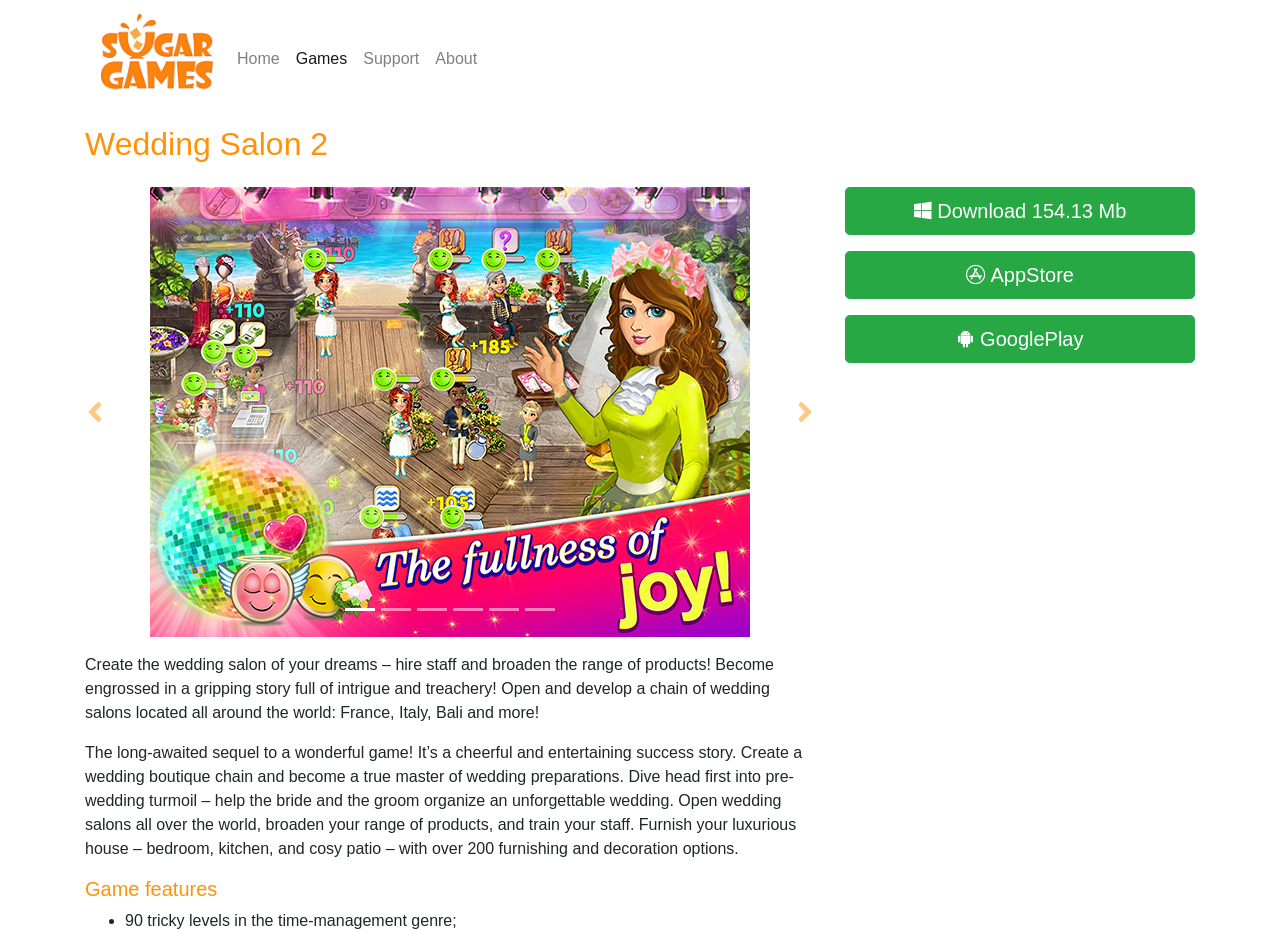Use a single word or phrase to respond to the question:
What is the name of the game?

Wedding Salon 2